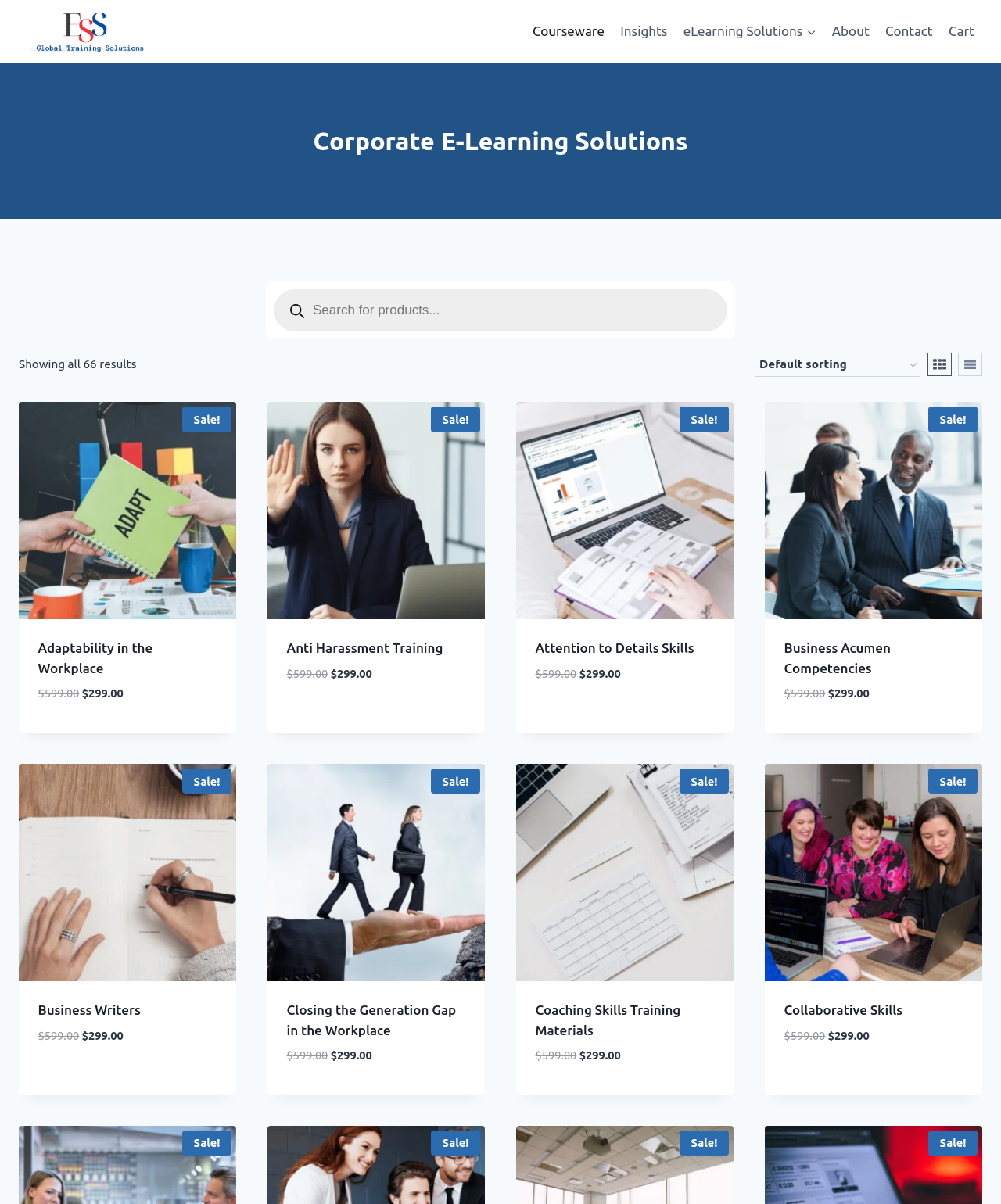Identify the bounding box coordinates for the UI element described as: "Grid".

[0.926, 0.293, 0.95, 0.312]